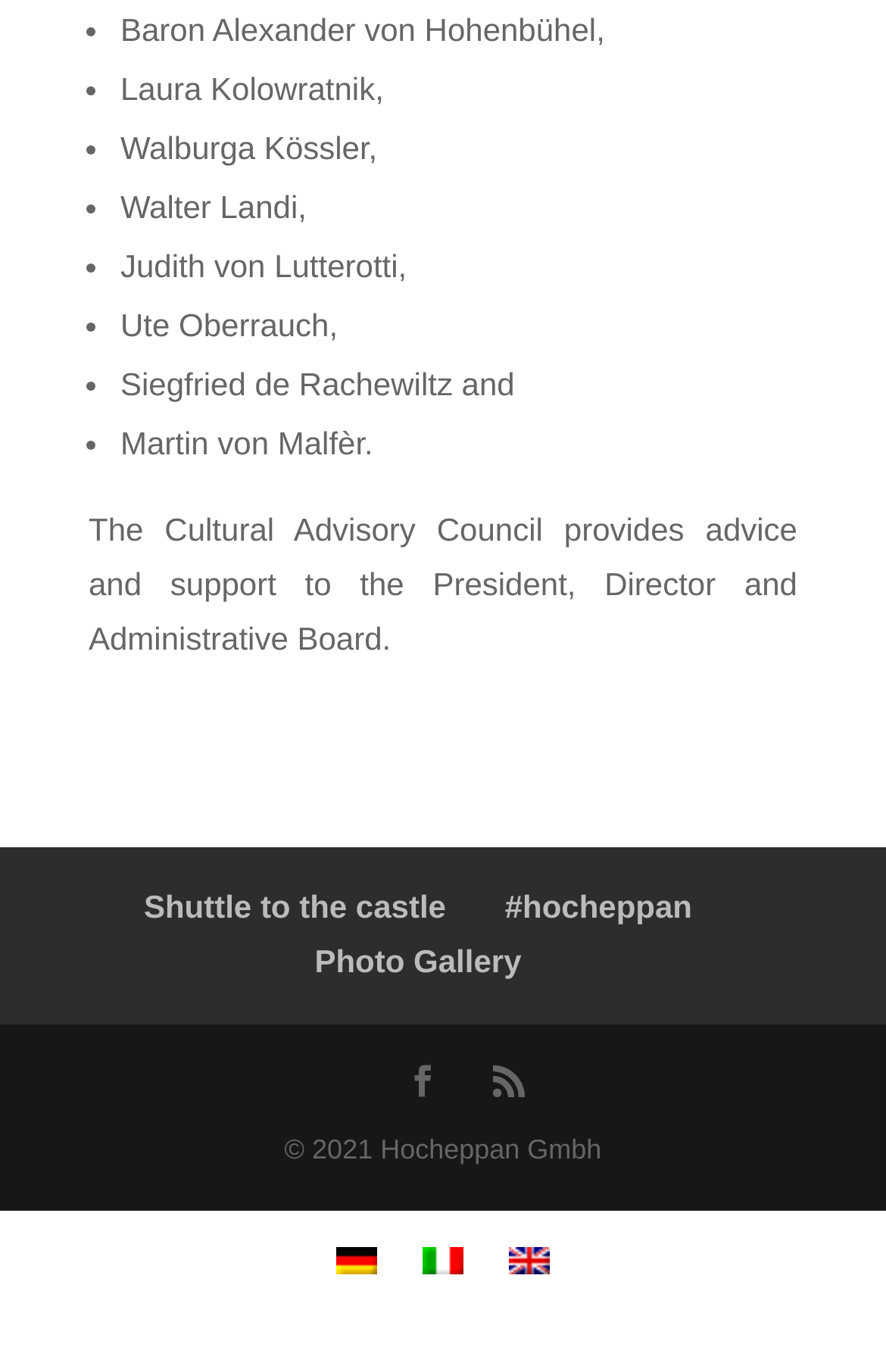Please specify the bounding box coordinates of the clickable region to carry out the following instruction: "View contact information". The coordinates should be four float numbers between 0 and 1, in the format [left, top, right, bottom].

None